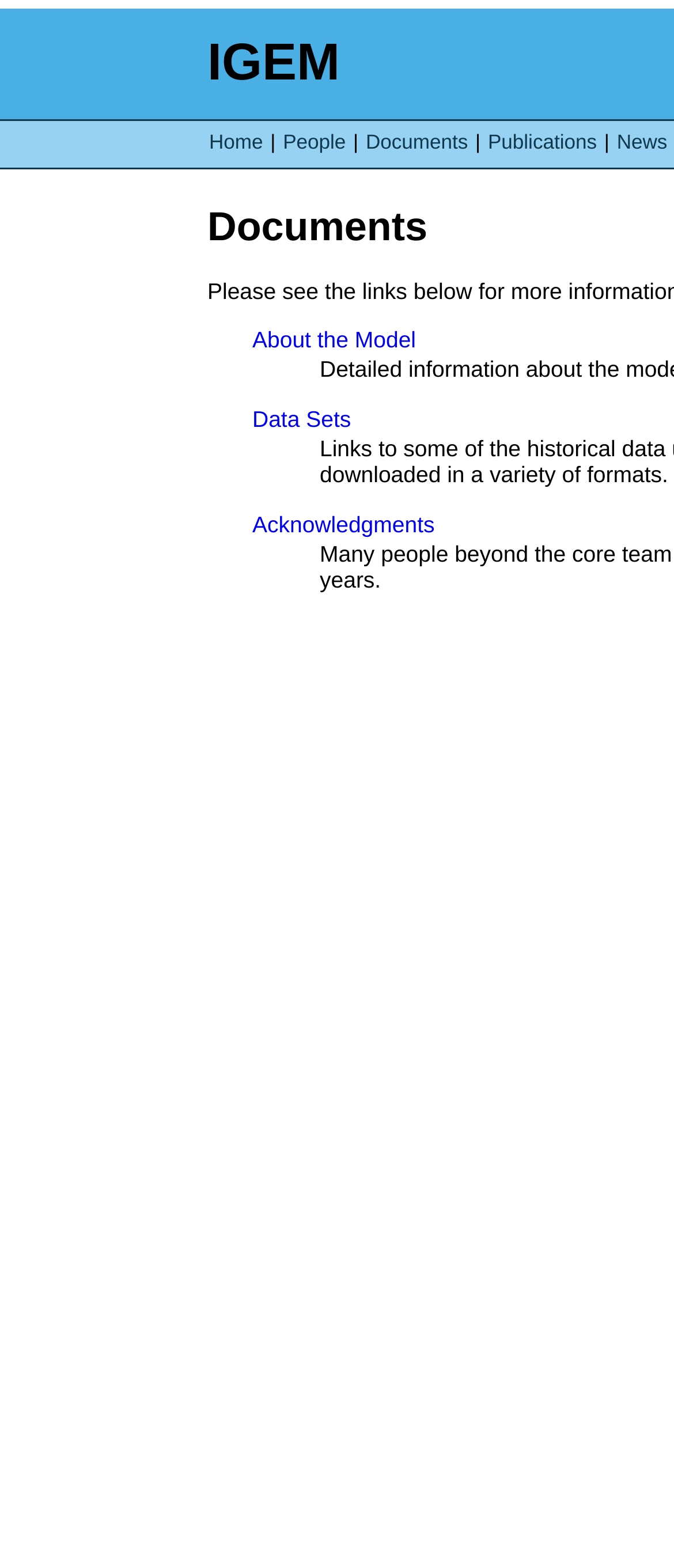Please find the bounding box coordinates for the clickable element needed to perform this instruction: "go to home page".

[0.308, 0.083, 0.393, 0.099]